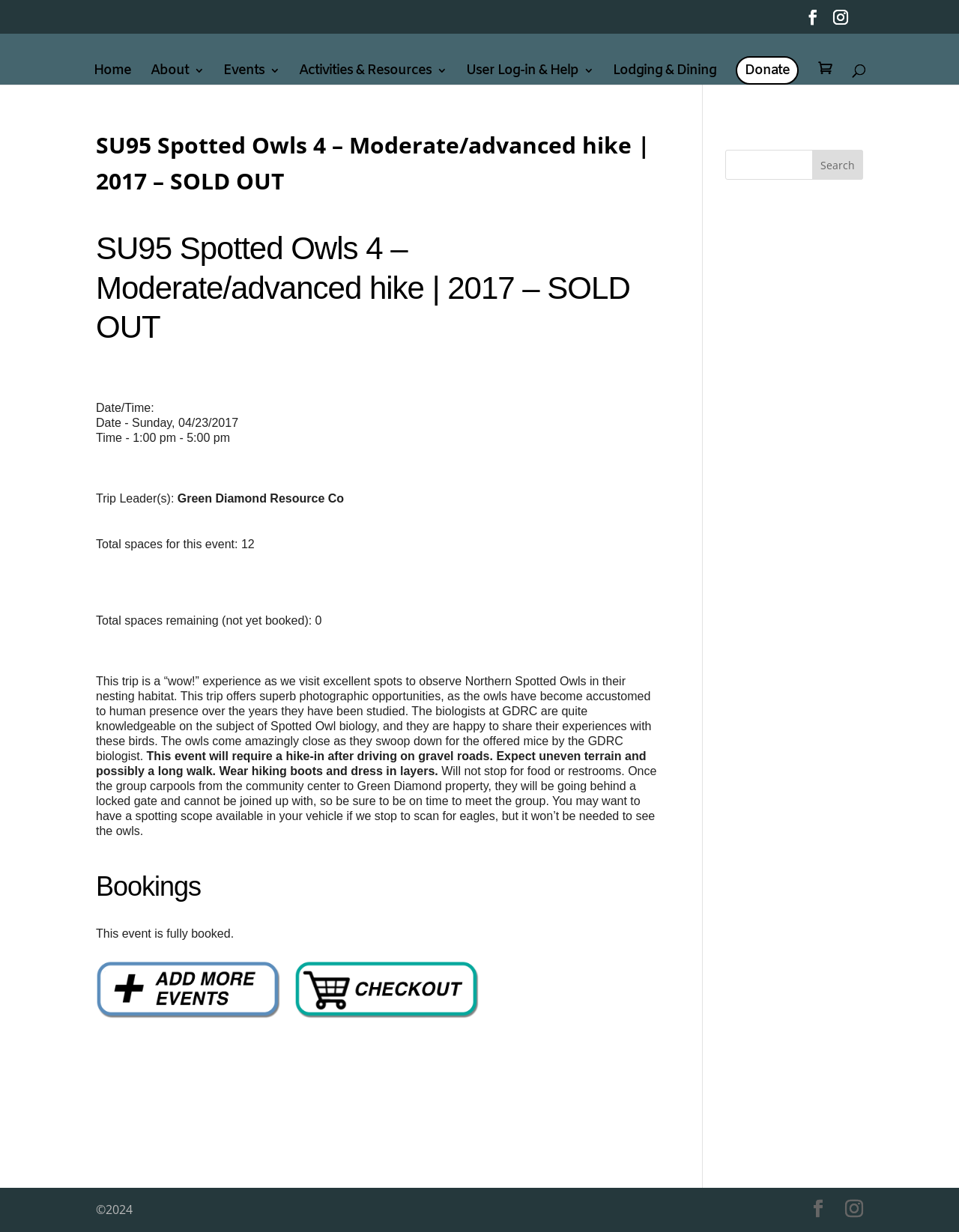Please specify the bounding box coordinates of the region to click in order to perform the following instruction: "Log in to user account".

[0.486, 0.053, 0.619, 0.064]